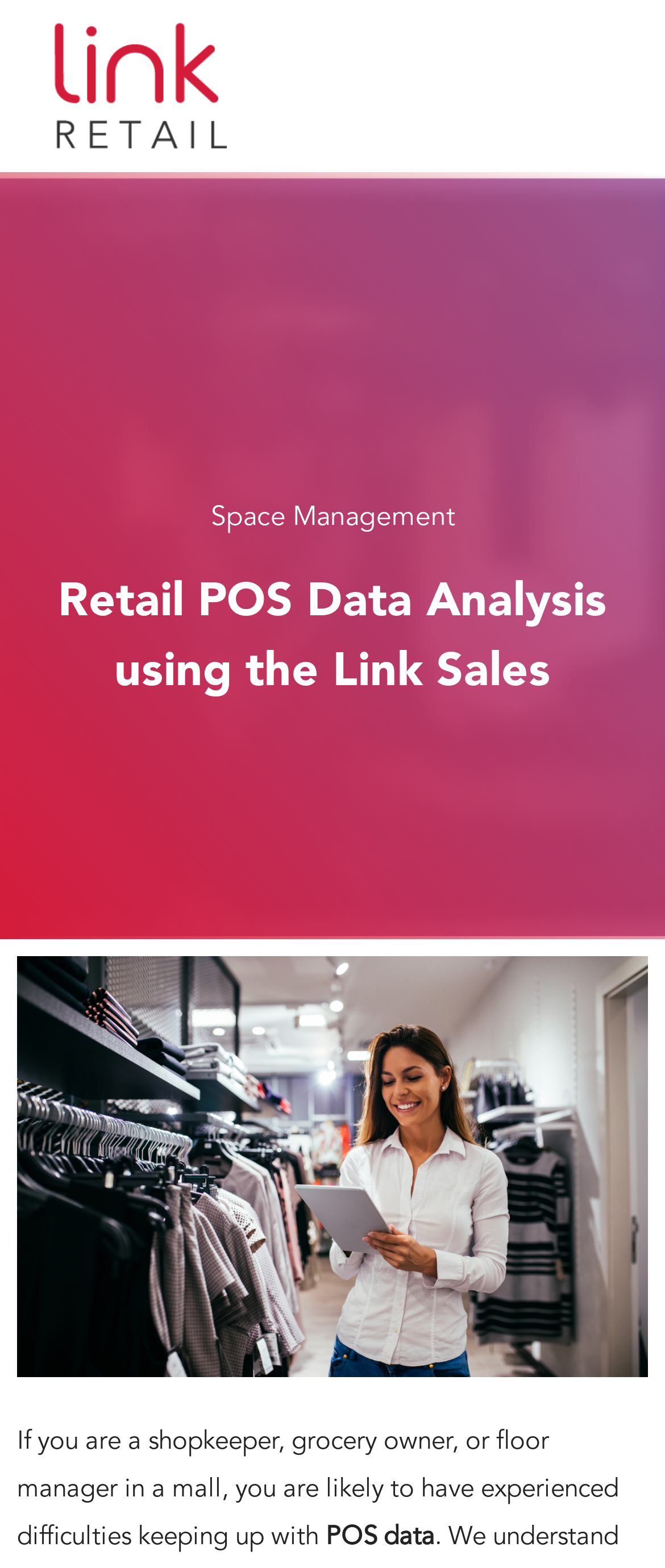What is the main topic of this webpage? Examine the screenshot and reply using just one word or a brief phrase.

Retail POS Data Analysis